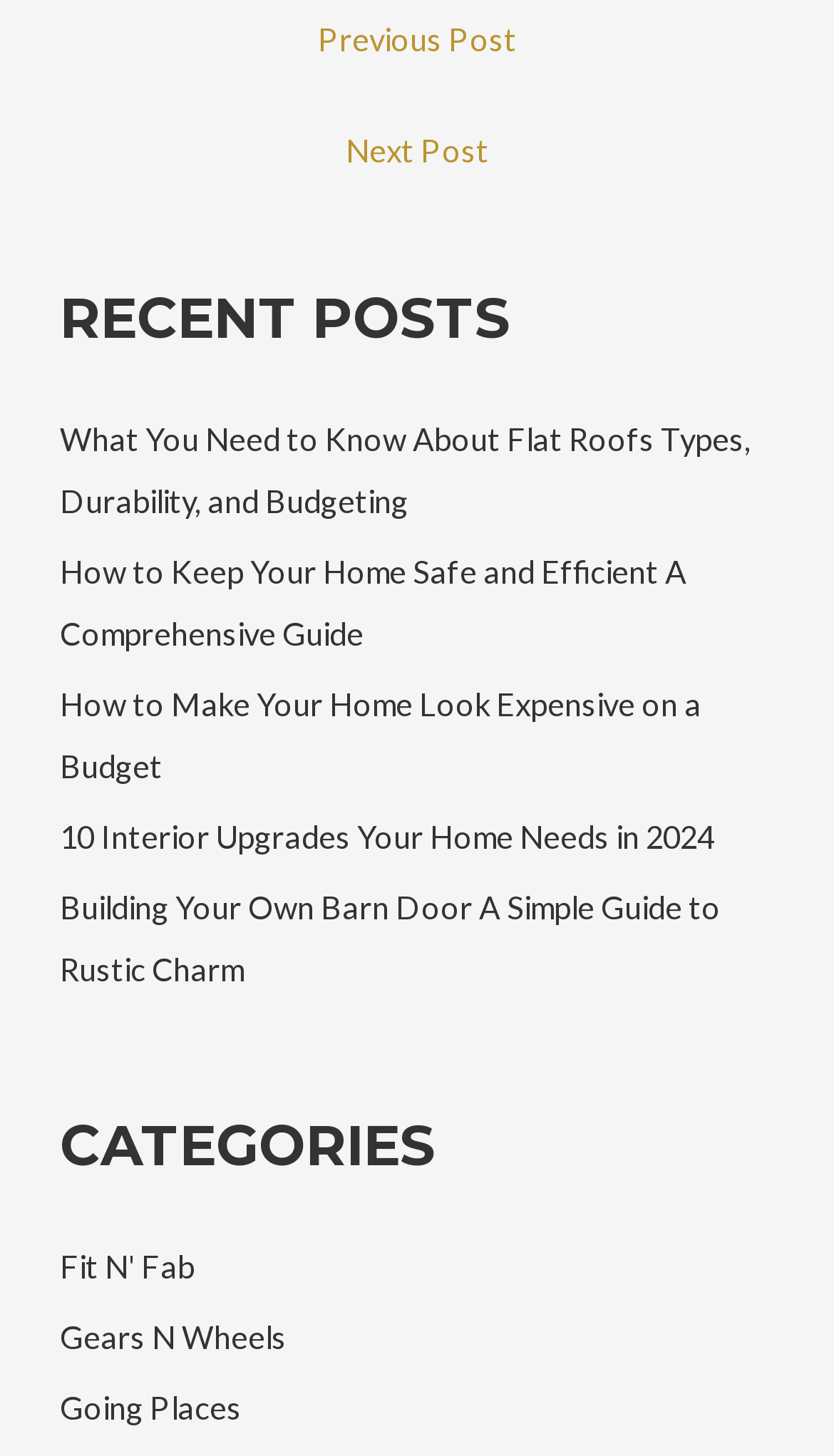Identify the bounding box coordinates of the region that should be clicked to execute the following instruction: "read about making your home look expensive on a budget".

[0.071, 0.472, 0.841, 0.54]